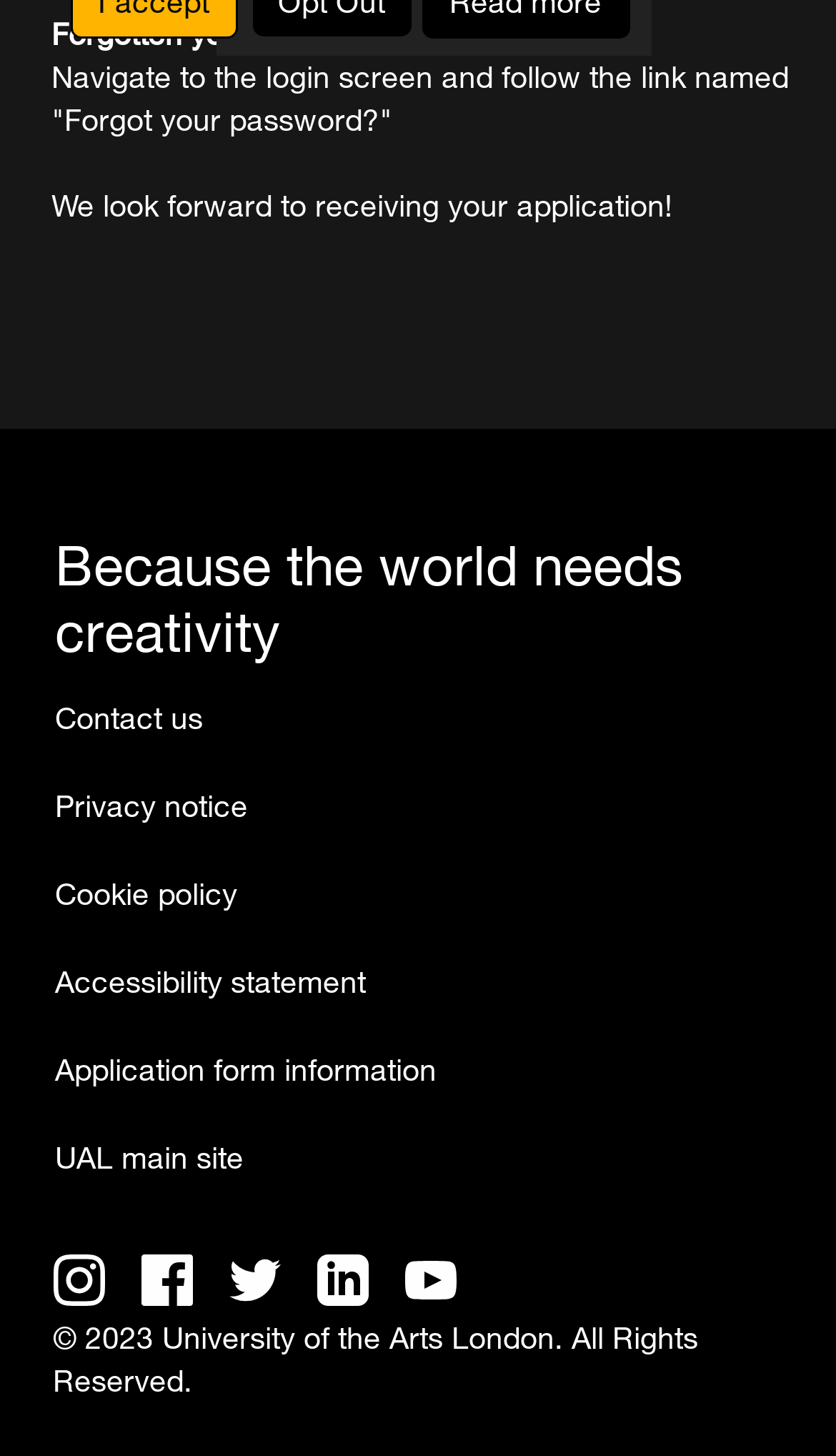What is the organization's slogan?
Use the image to give a comprehensive and detailed response to the question.

The organization's slogan is mentioned in the heading element with the text 'Because the world needs creativity' which is located in the contentinfo section of the webpage.